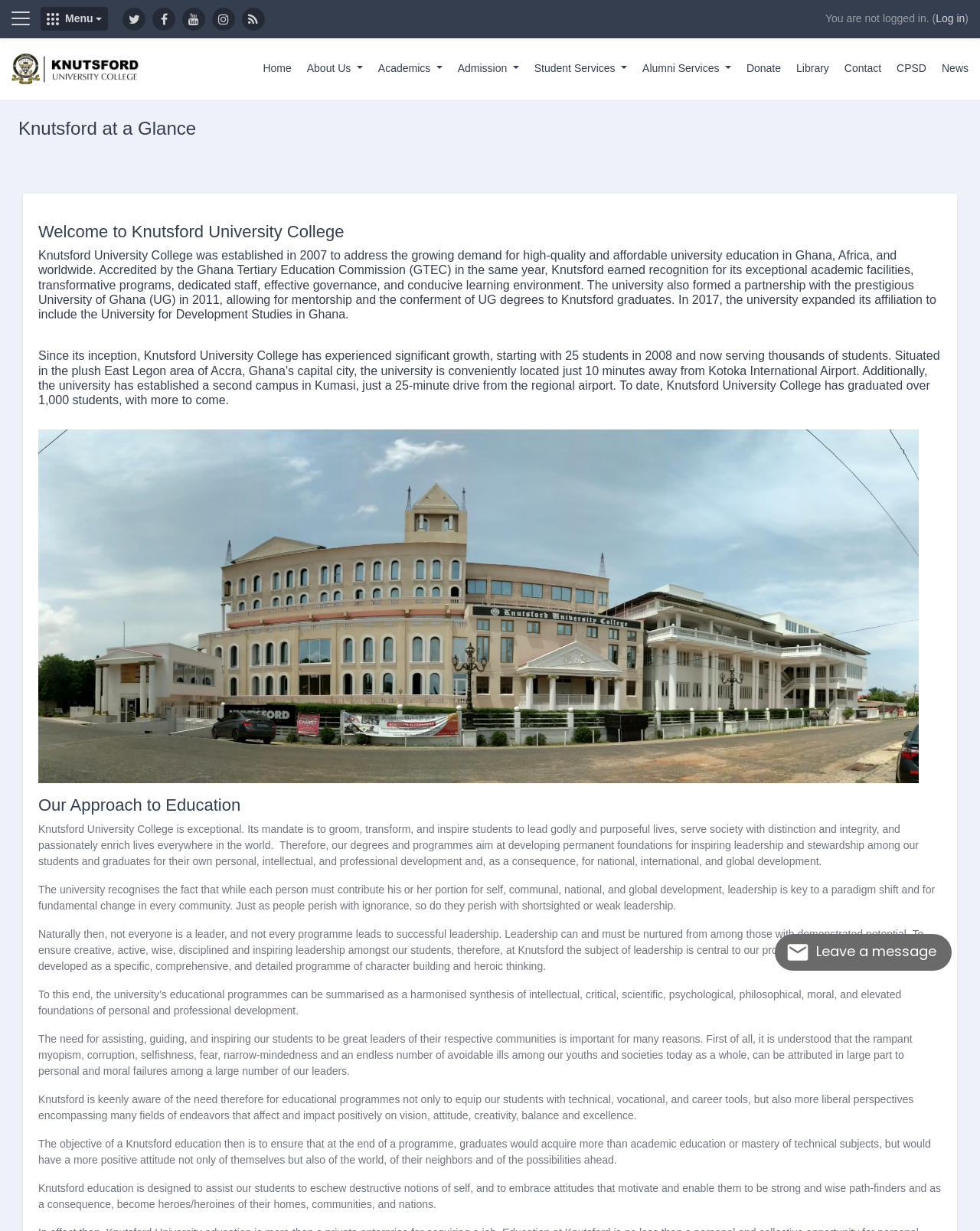Extract the bounding box coordinates of the UI element described: "Log in". Provide the coordinates in the format [left, top, right, bottom] with values ranging from 0 to 1.

[0.955, 0.01, 0.985, 0.02]